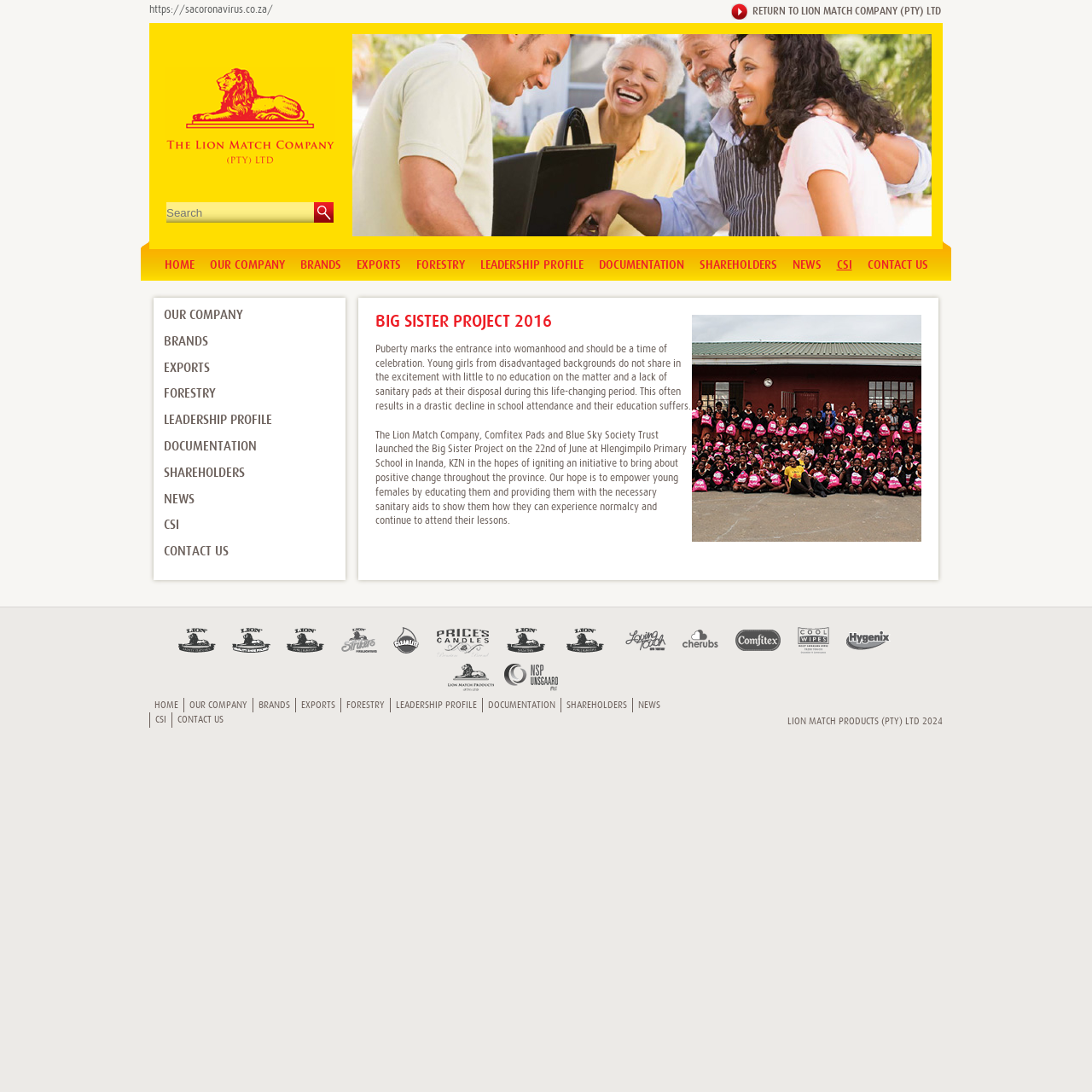Answer this question using a single word or a brief phrase:
What is the company name displayed on the top left?

Lion Match Company